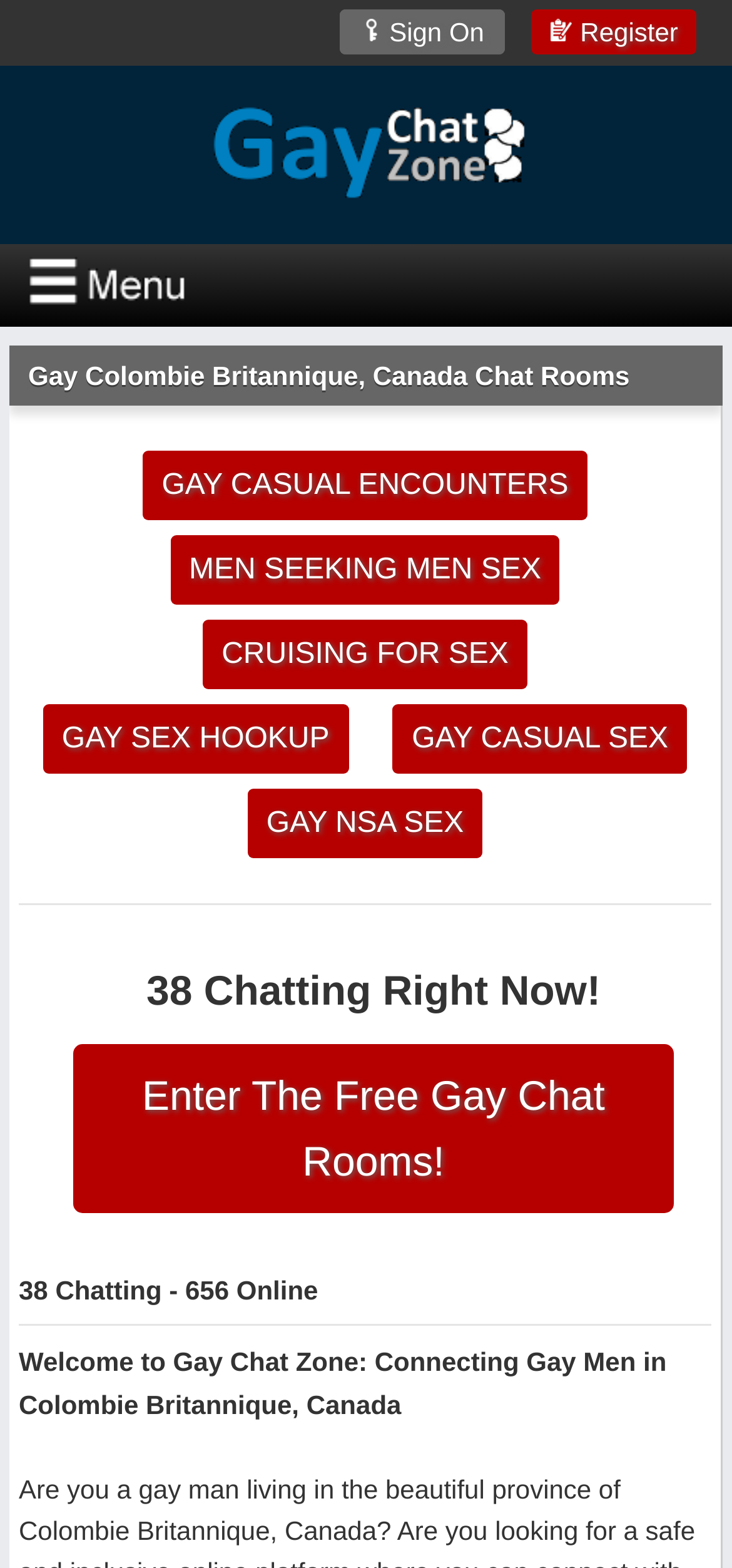Determine the bounding box for the UI element described here: "parent_node: Register aria-label="Open Chat Menu"".

[0.0, 0.156, 1.0, 0.208]